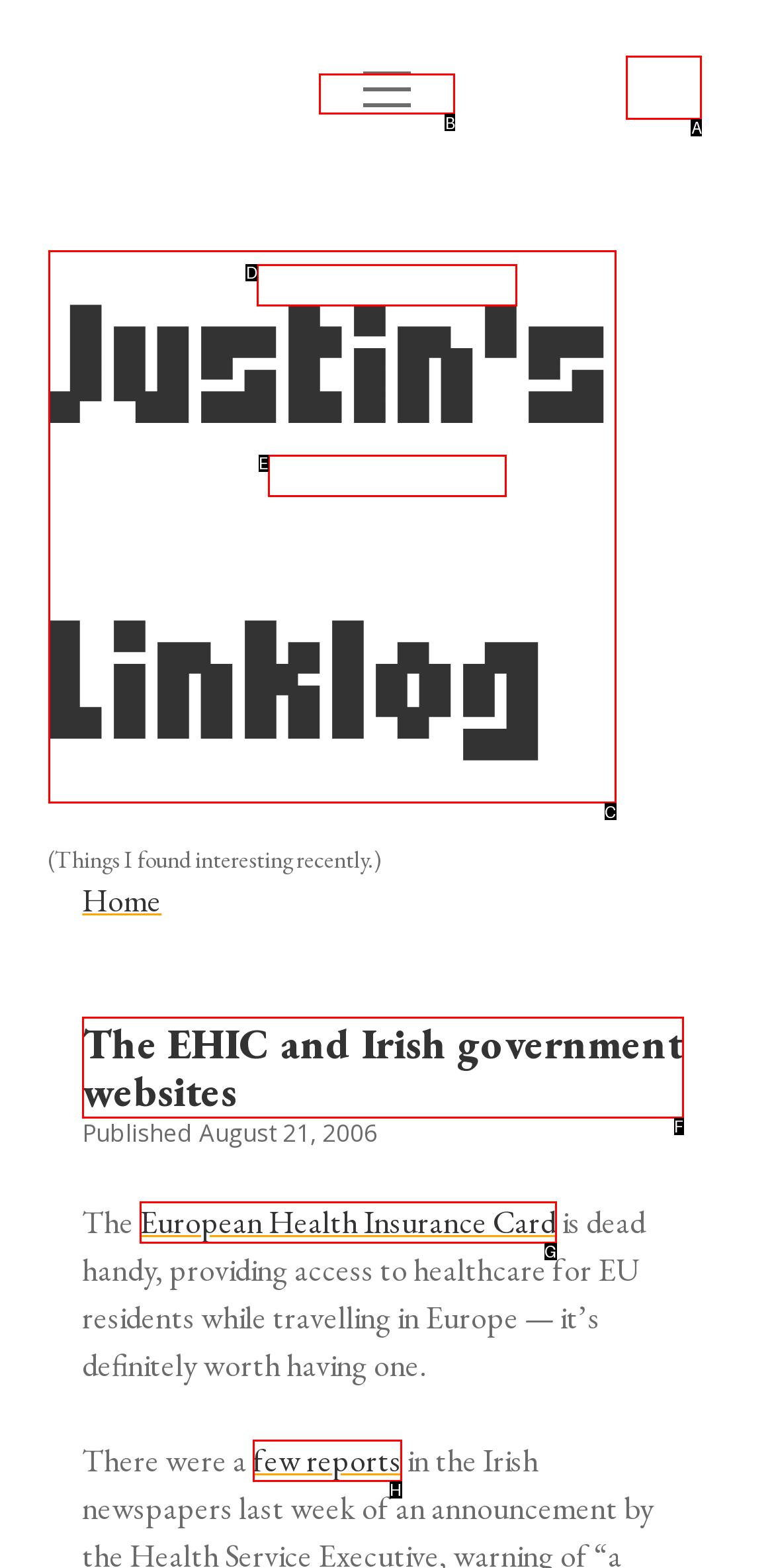Select the letter associated with the UI element you need to click to perform the following action: go to front page
Reply with the correct letter from the options provided.

B